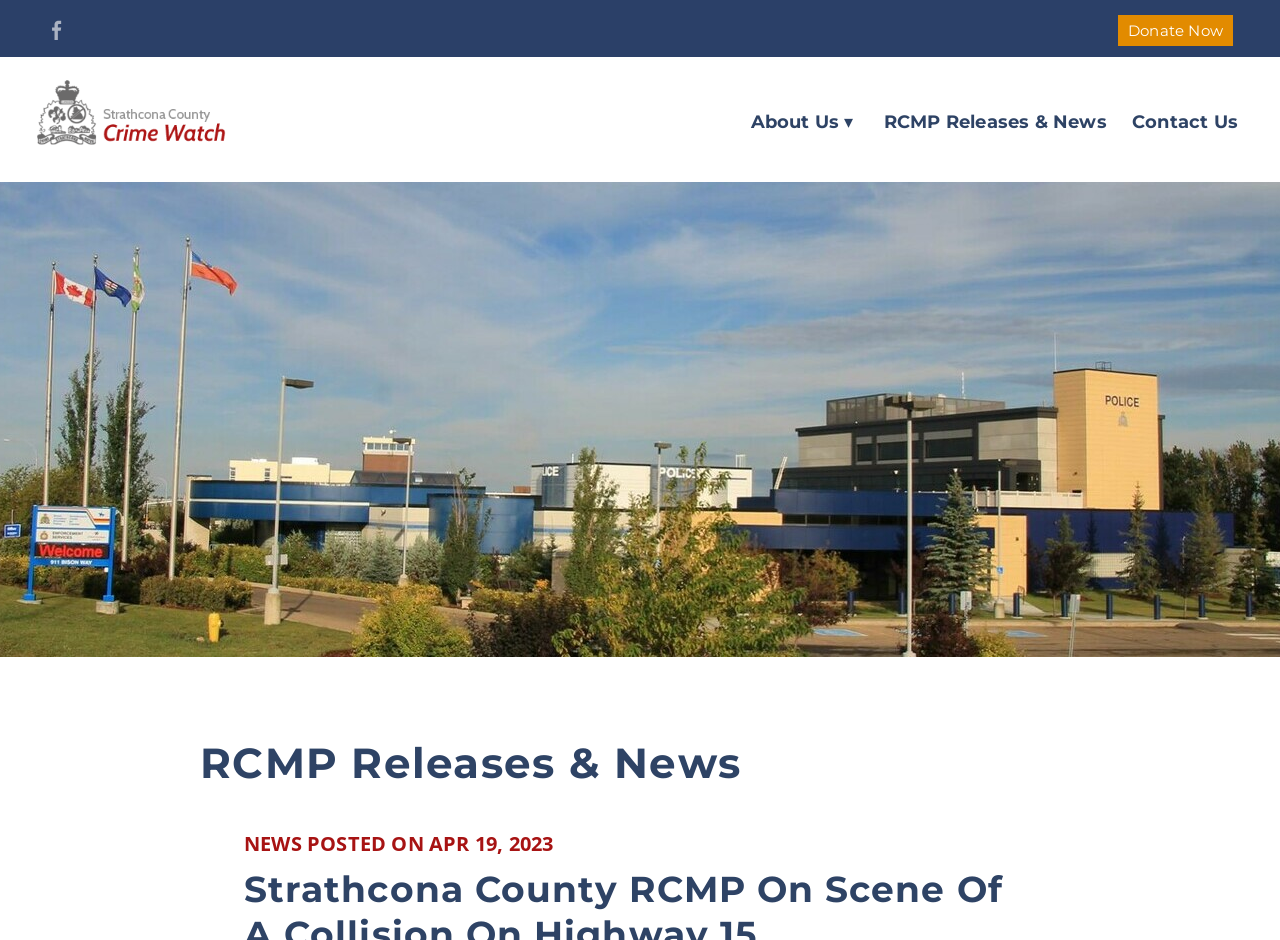Please answer the following question as detailed as possible based on the image: 
What is the name of the organization?

I determined the answer by looking at the link with the text 'Strathcona County Crime Watch' which is likely the name of the organization since it's a prominent link on the page.